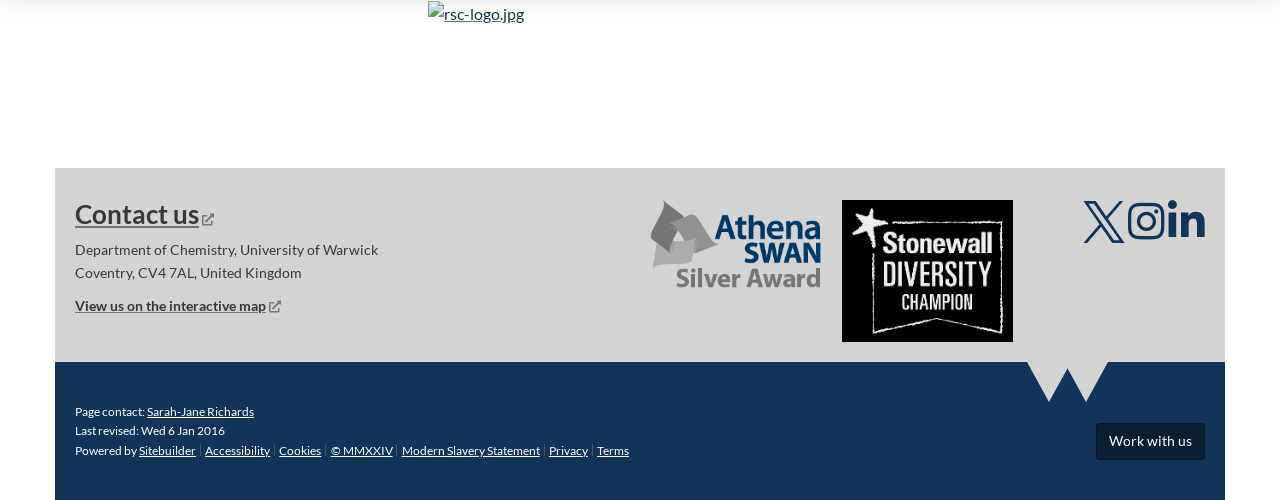Carefully observe the image and respond to the question with a detailed answer:
What is the name of the person to contact for the page?

I found the answer by looking at the link element that says 'Sarah-Jane Richards' and has a control to email the page owner.